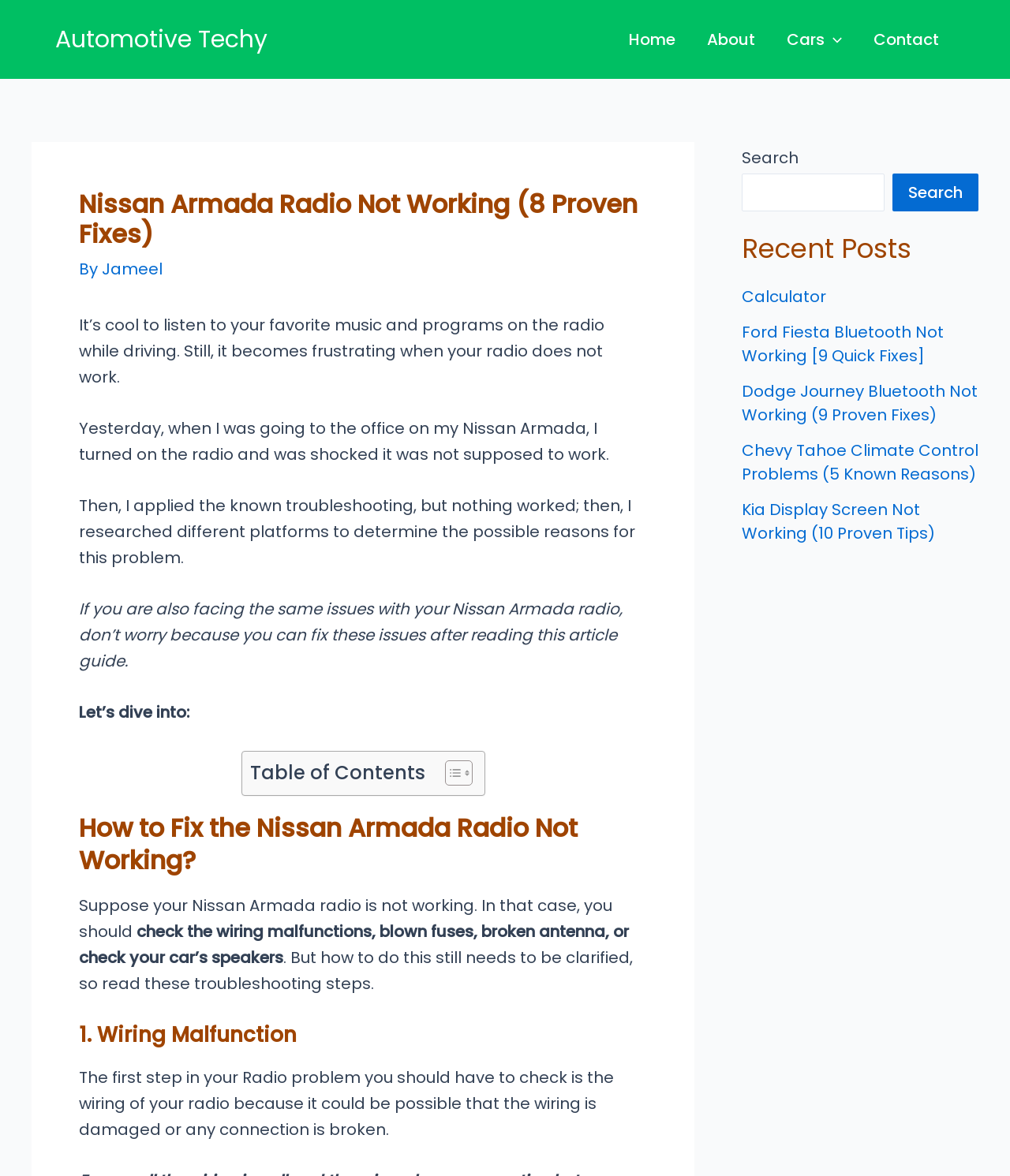Please mark the clickable region by giving the bounding box coordinates needed to complete this instruction: "Visit the 'Contact' page".

[0.849, 0.0, 0.945, 0.067]